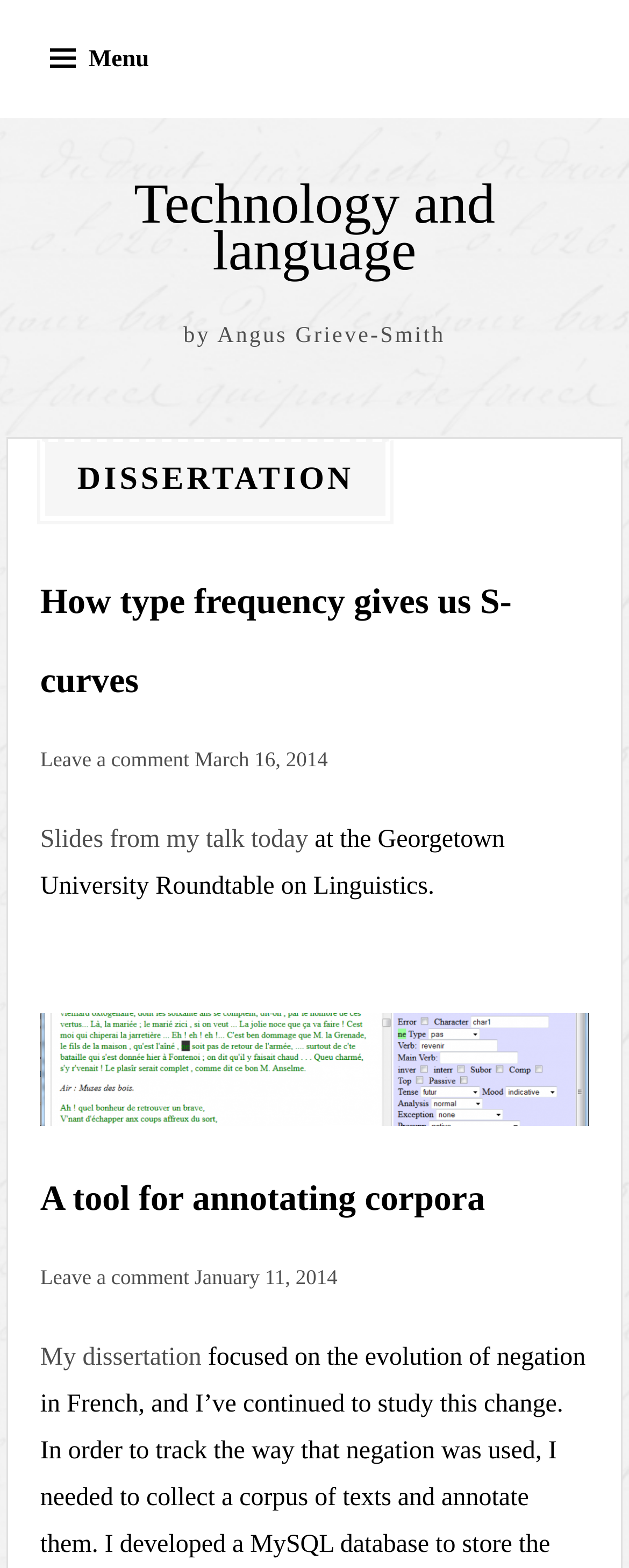How many links are in the first article?
Based on the visual, give a brief answer using one word or a short phrase.

4